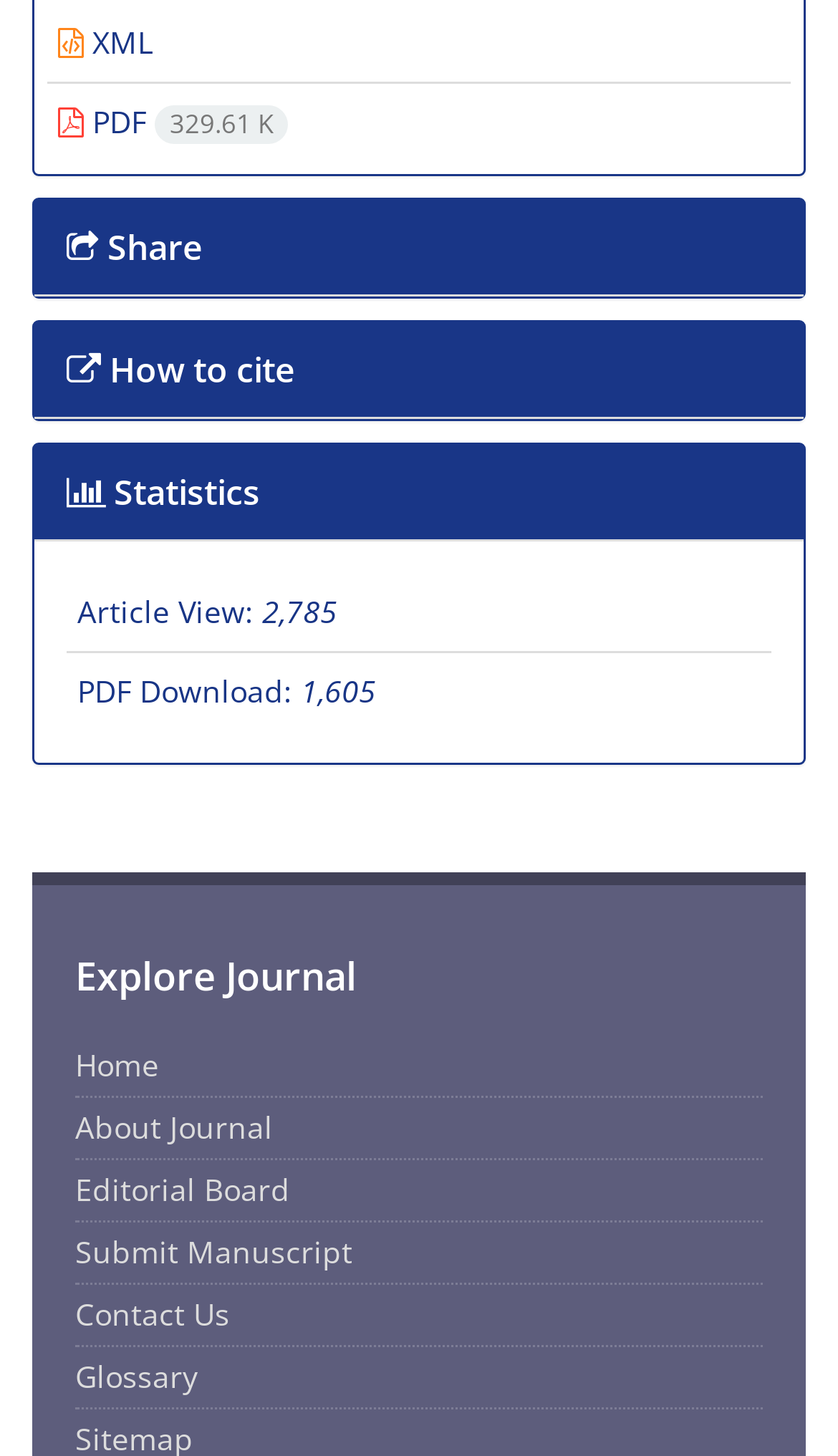Please identify the bounding box coordinates of the element's region that should be clicked to execute the following instruction: "Download PDF". The bounding box coordinates must be four float numbers between 0 and 1, i.e., [left, top, right, bottom].

[0.069, 0.07, 0.344, 0.098]